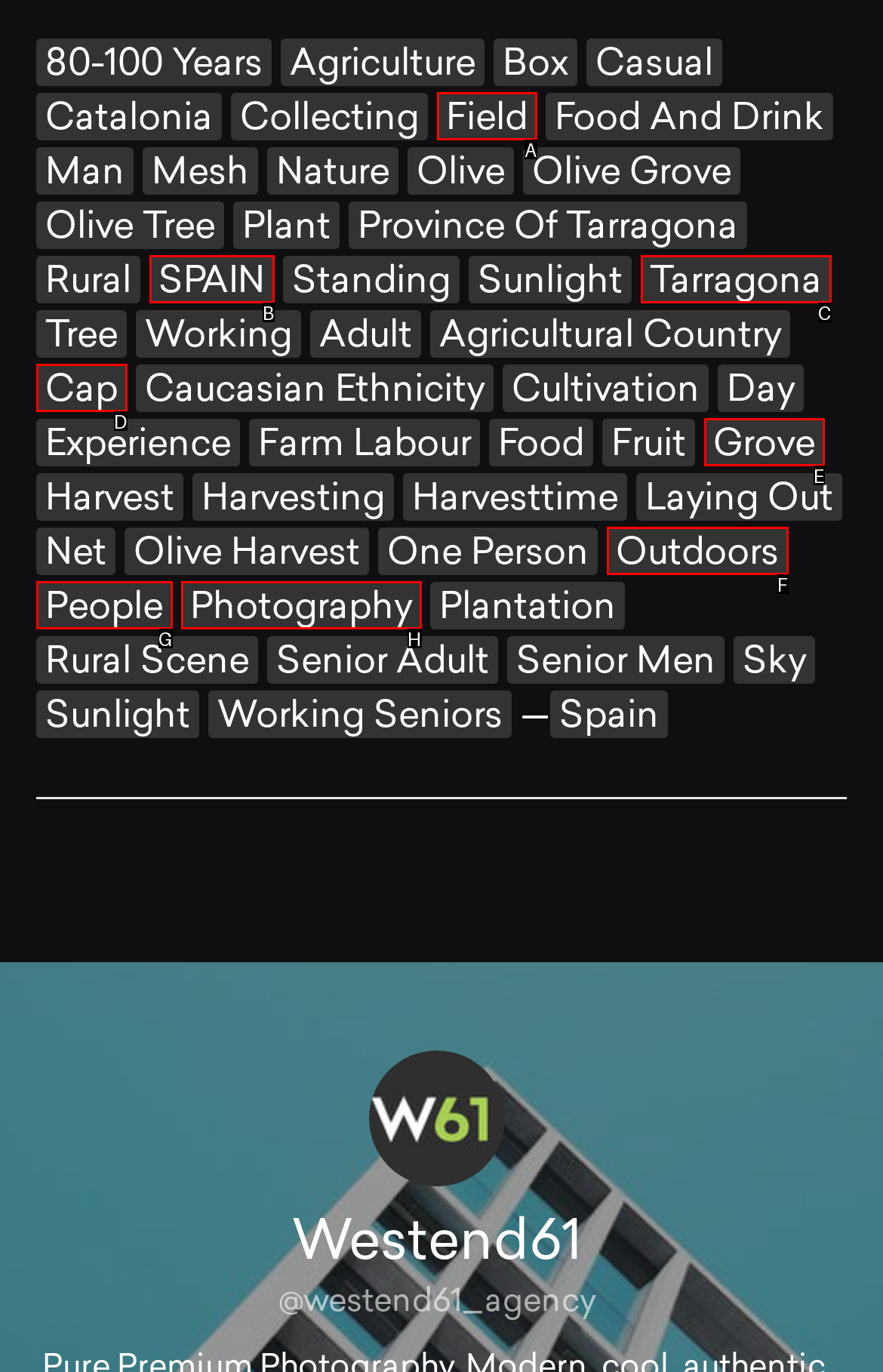Given the description: Coping with grief/loss/hardship, identify the corresponding option. Answer with the letter of the appropriate option directly.

None